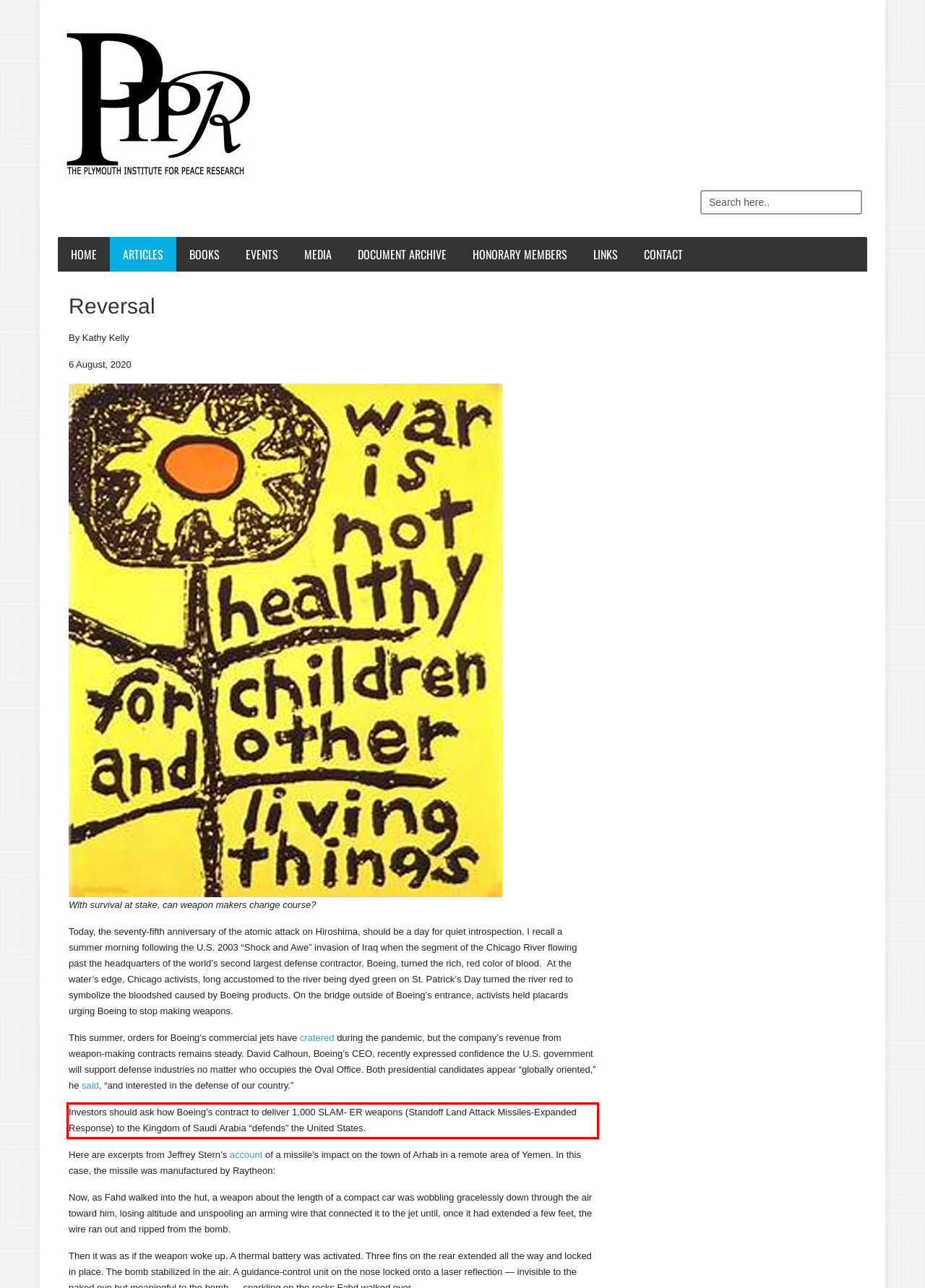View the screenshot of the webpage and identify the UI element surrounded by a red bounding box. Extract the text contained within this red bounding box.

Investors should ask how Boeing’s contract to deliver 1,000 SLAM- ER weapons (Standoff Land Attack Missiles-Expanded Response) to the Kingdom of Saudi Arabia “defends” the United States.